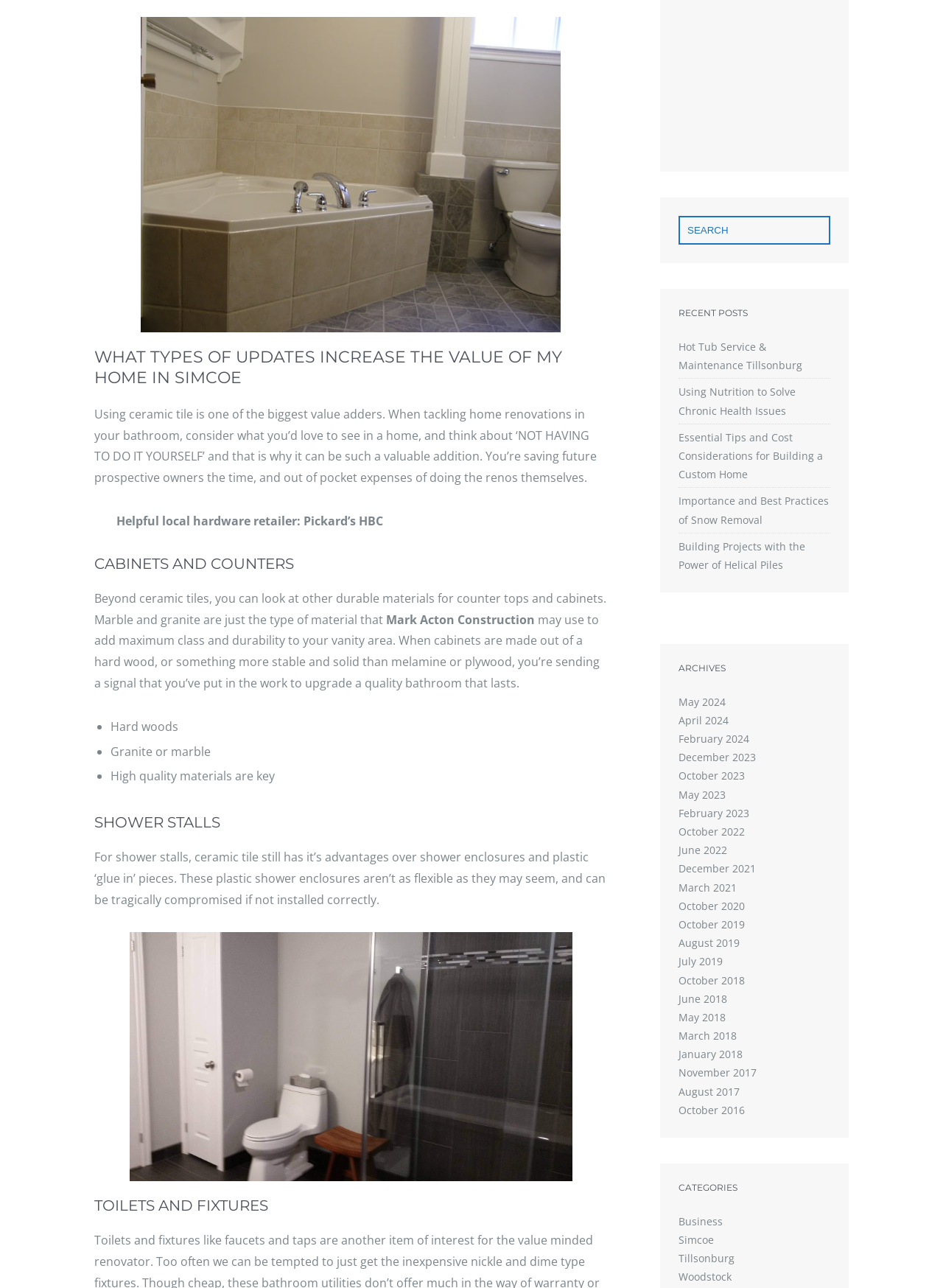What is the name of the local hardware retailer mentioned on the webpage?
Offer a detailed and exhaustive answer to the question.

The webpage mentions Pickard's HBC as a helpful local hardware retailer.